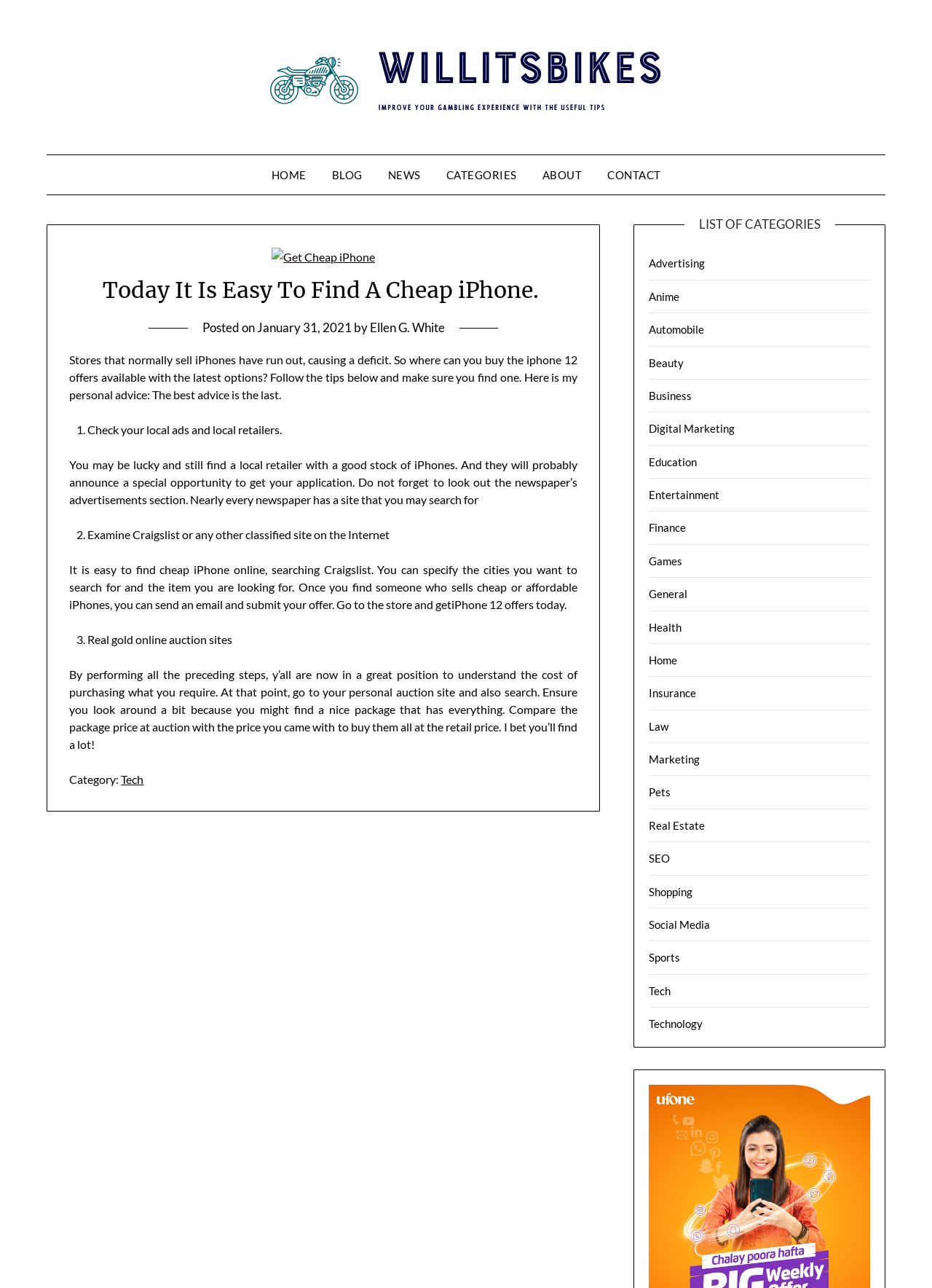How many list markers are there in the article?
Please provide a comprehensive and detailed answer to the question.

I counted the list markers in the article by looking at the text '1.', '2.', and '3.' which are used to enumerate the steps to find a cheap iPhone.